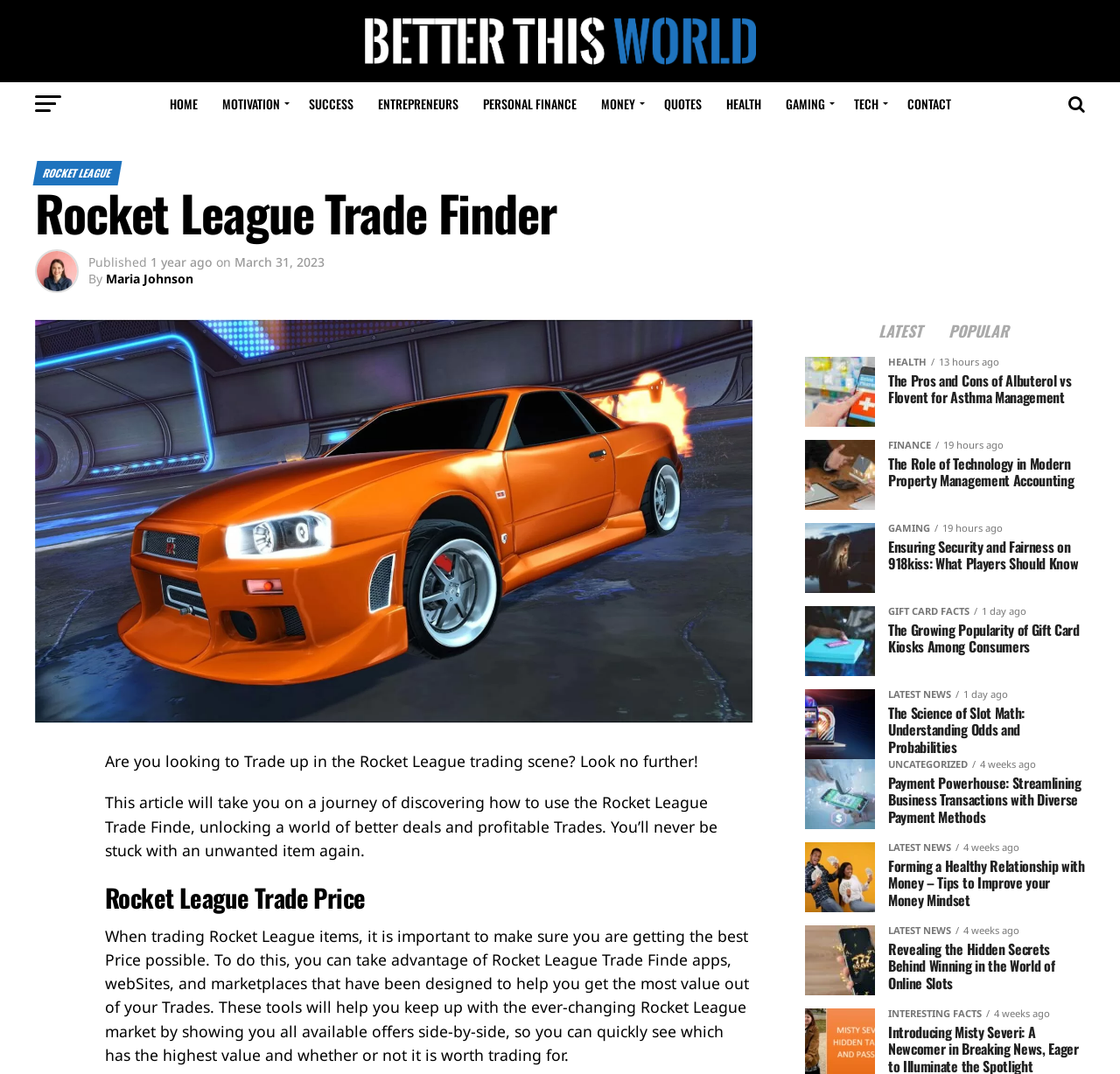Identify the bounding box coordinates for the UI element described as: "Maria Johnson". The coordinates should be provided as four floats between 0 and 1: [left, top, right, bottom].

[0.095, 0.252, 0.173, 0.267]